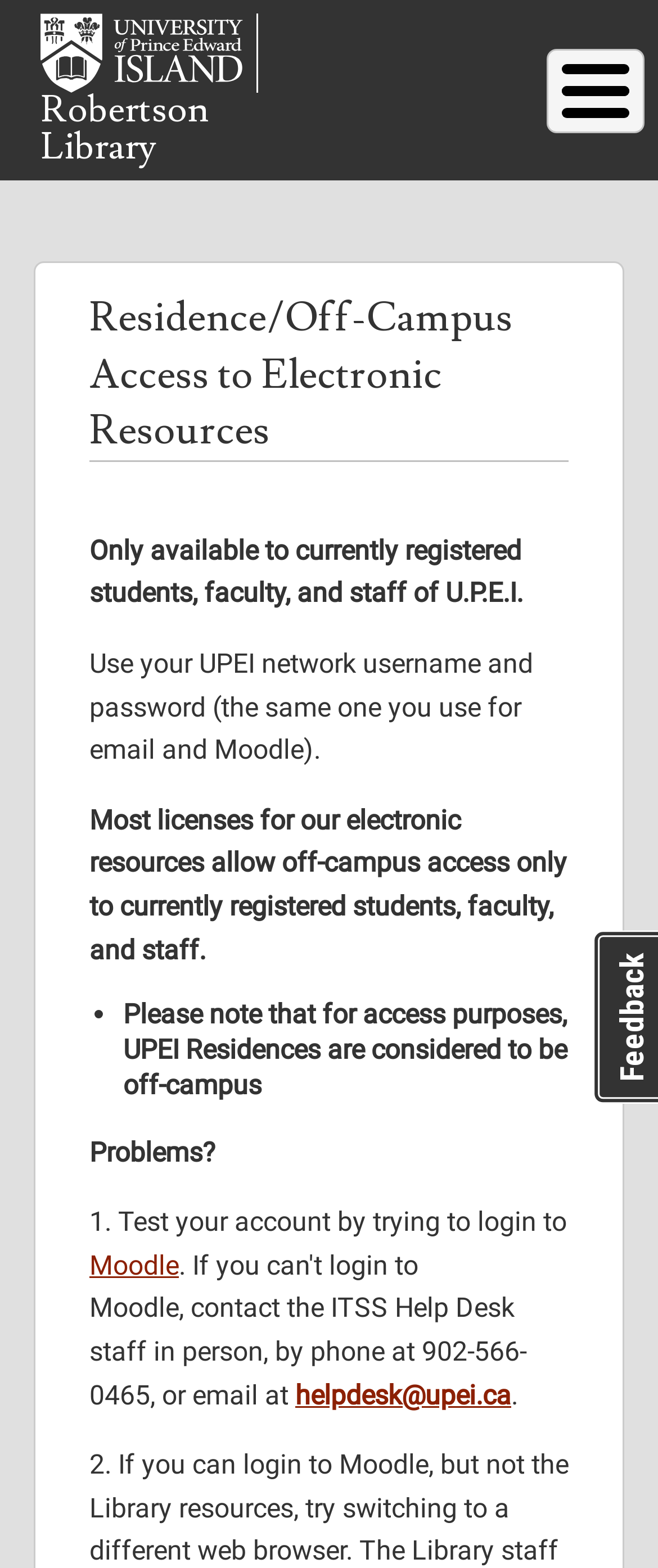What is the purpose of this webpage?
Using the visual information, answer the question in a single word or phrase.

Access electronic resources